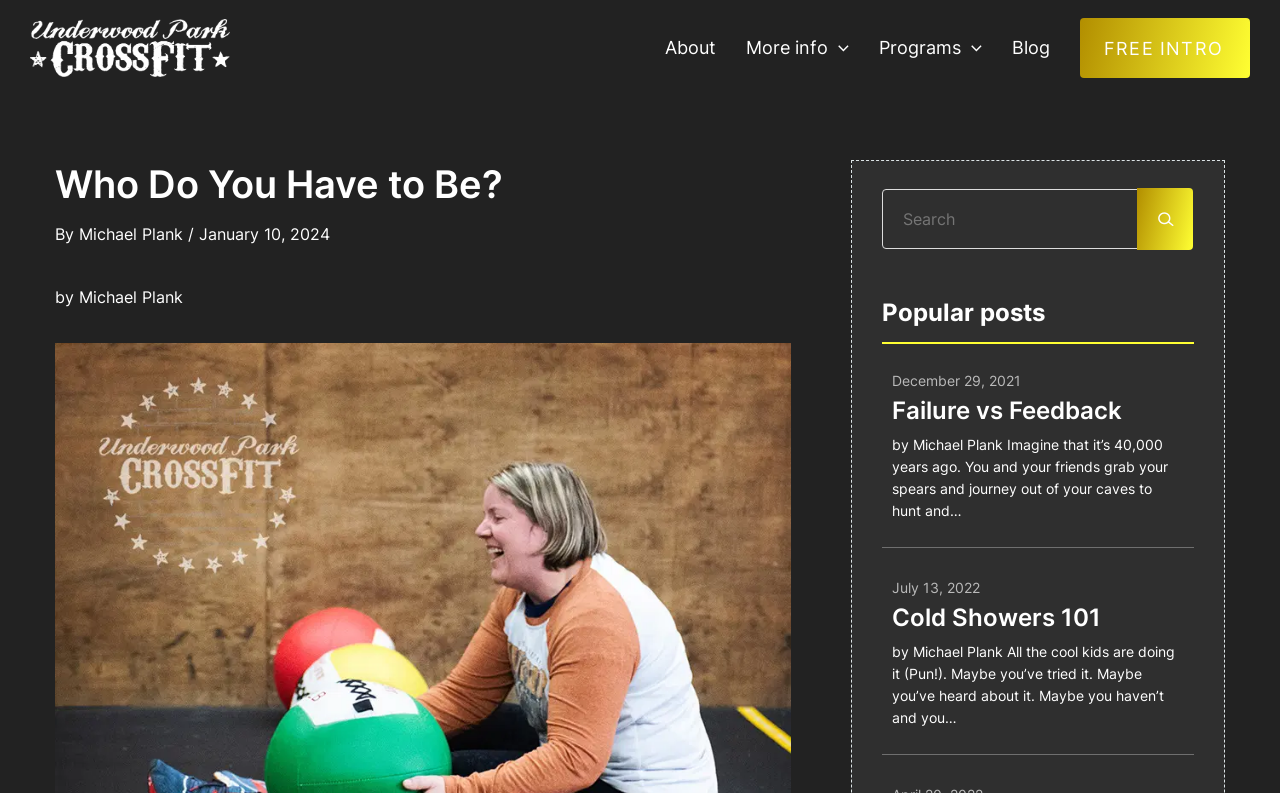Highlight the bounding box coordinates of the element you need to click to perform the following instruction: "Read 'Failure vs Feedback'."

[0.697, 0.467, 0.925, 0.547]